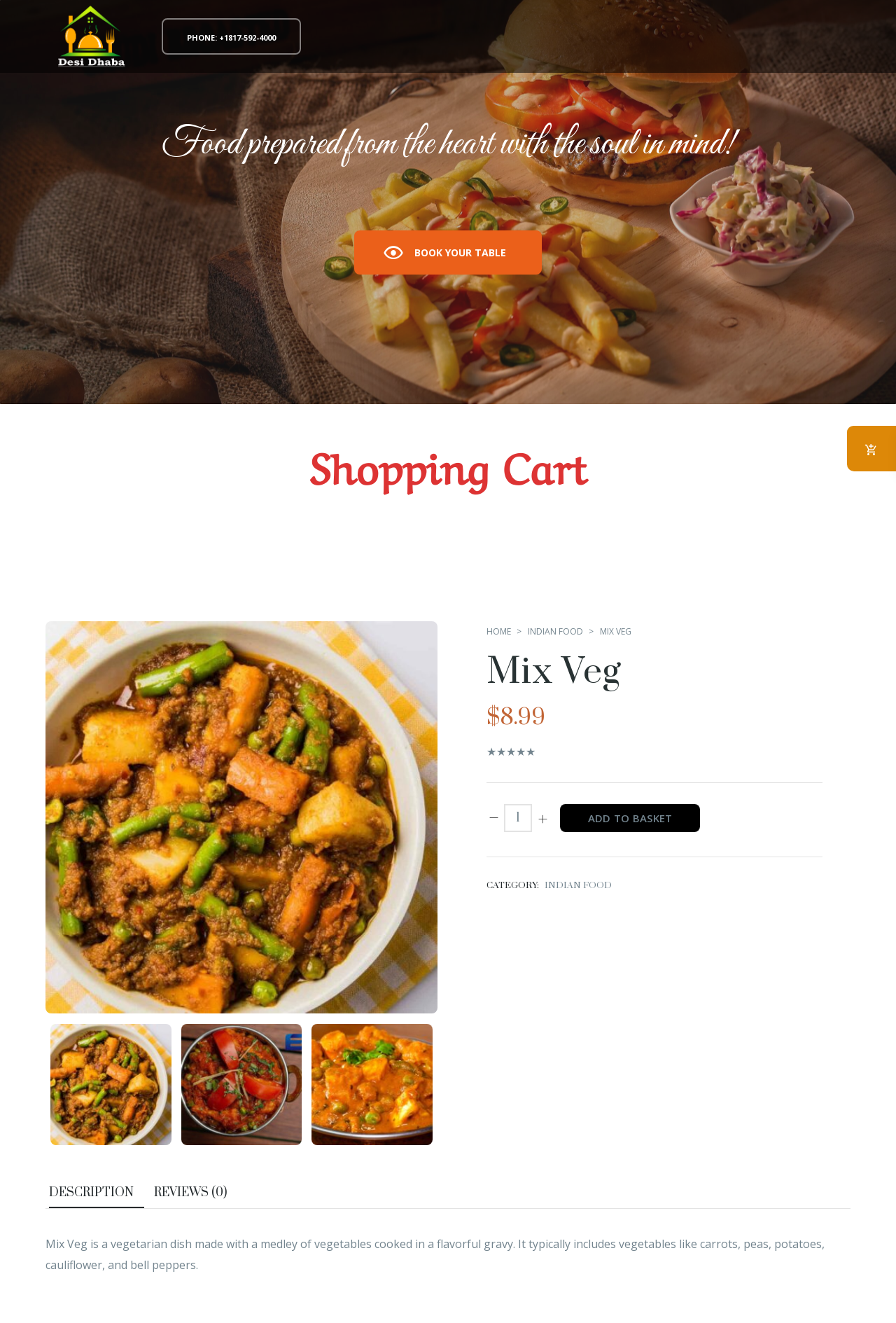Using the given element description, provide the bounding box coordinates (top-left x, top-left y, bottom-right x, bottom-right y) for the corresponding UI element in the screenshot: Product has been added

[0.945, 0.322, 1.0, 0.356]